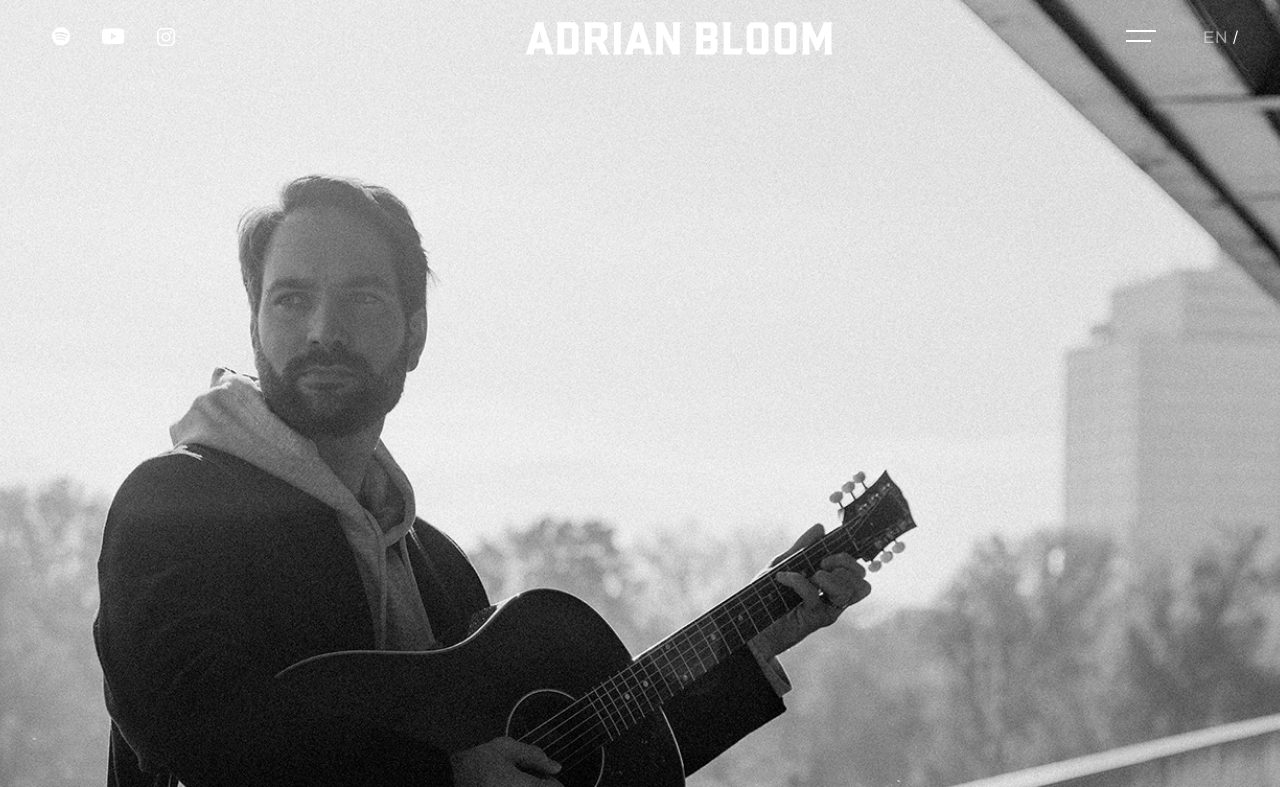What is the position of the logo in the webpage?
Refer to the image and provide a detailed answer to the question.

According to the bounding box coordinates, the logo is located at [0.323, 0.0, 0.607, 0.095], which indicates that it is positioned at the top center of the webpage.